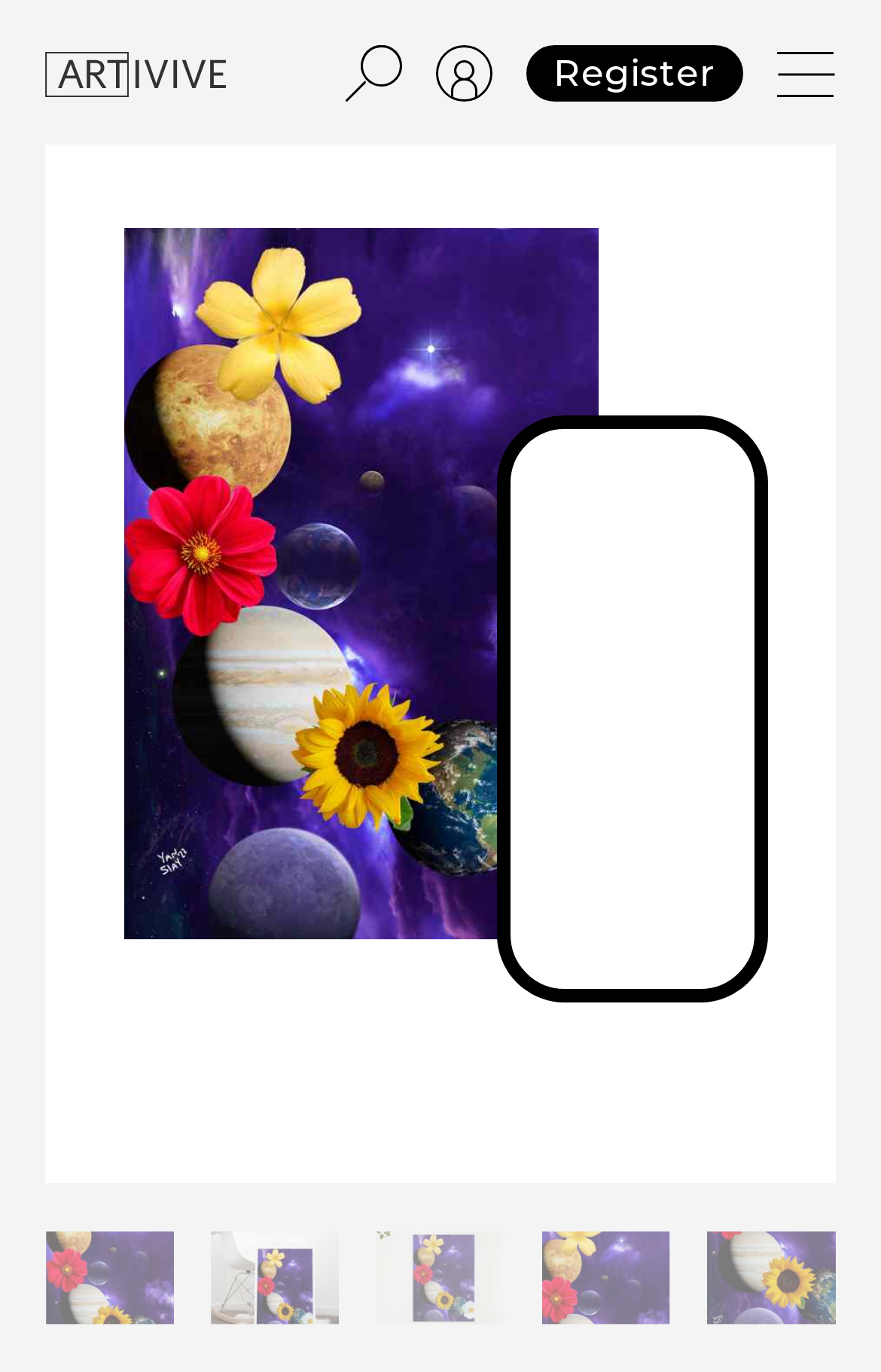Identify the bounding box coordinates for the element you need to click to achieve the following task: "View the artwork image". The coordinates must be four float values ranging from 0 to 1, formatted as [left, top, right, bottom].

[0.141, 0.166, 0.679, 0.684]